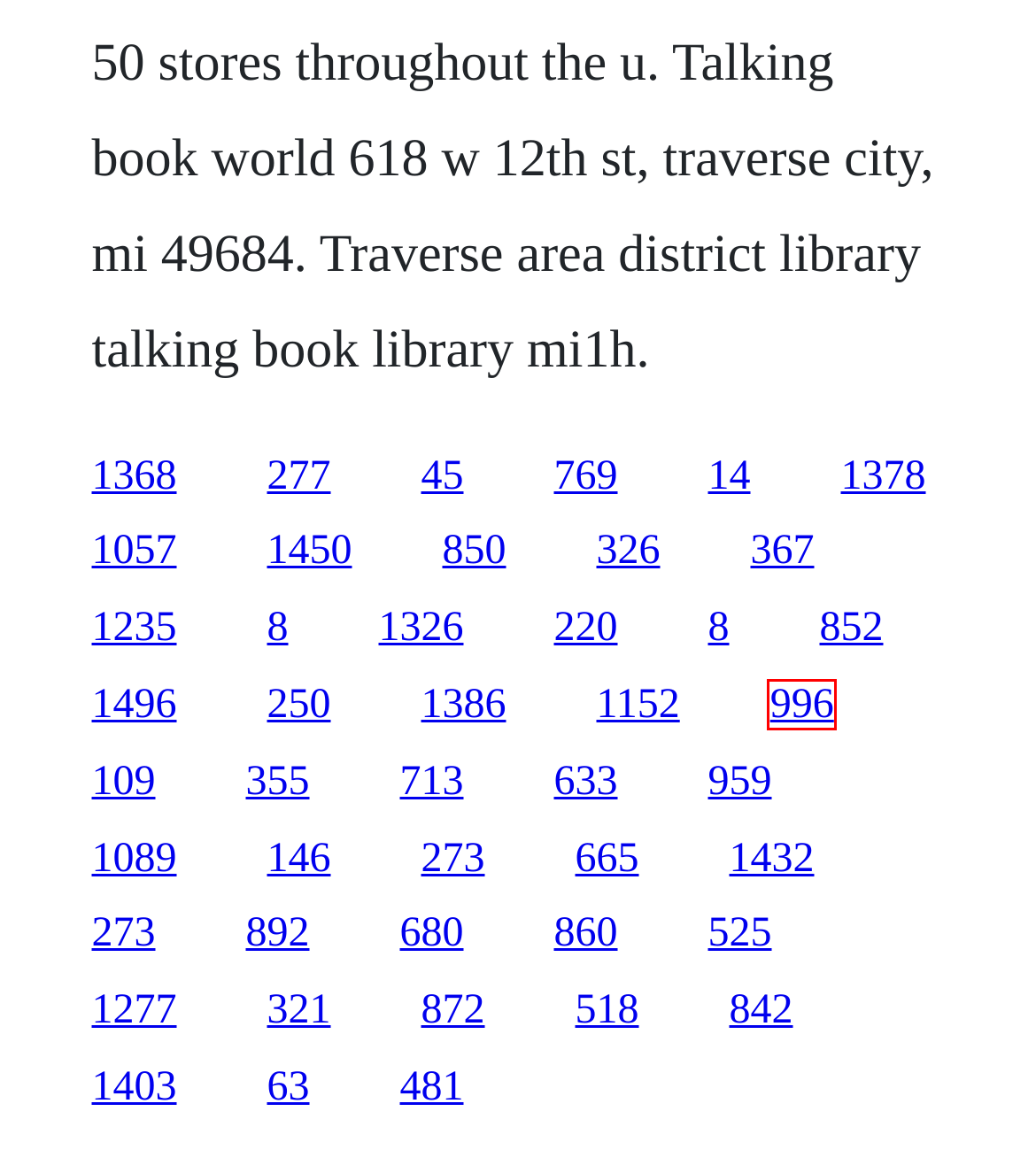Examine the screenshot of the webpage, which has a red bounding box around a UI element. Select the webpage description that best fits the new webpage after the element inside the red bounding box is clicked. Here are the choices:
A. Spongebob squarepants movie 2004 free
B. So high bob download
C. Full star trek tng episodes
D. Office 2010 download completo ativador
E. Business etiquette tips pdf files
F. Download file types manager windows
G. The kiss of death download ita
H. Parasomnia download hd free

B